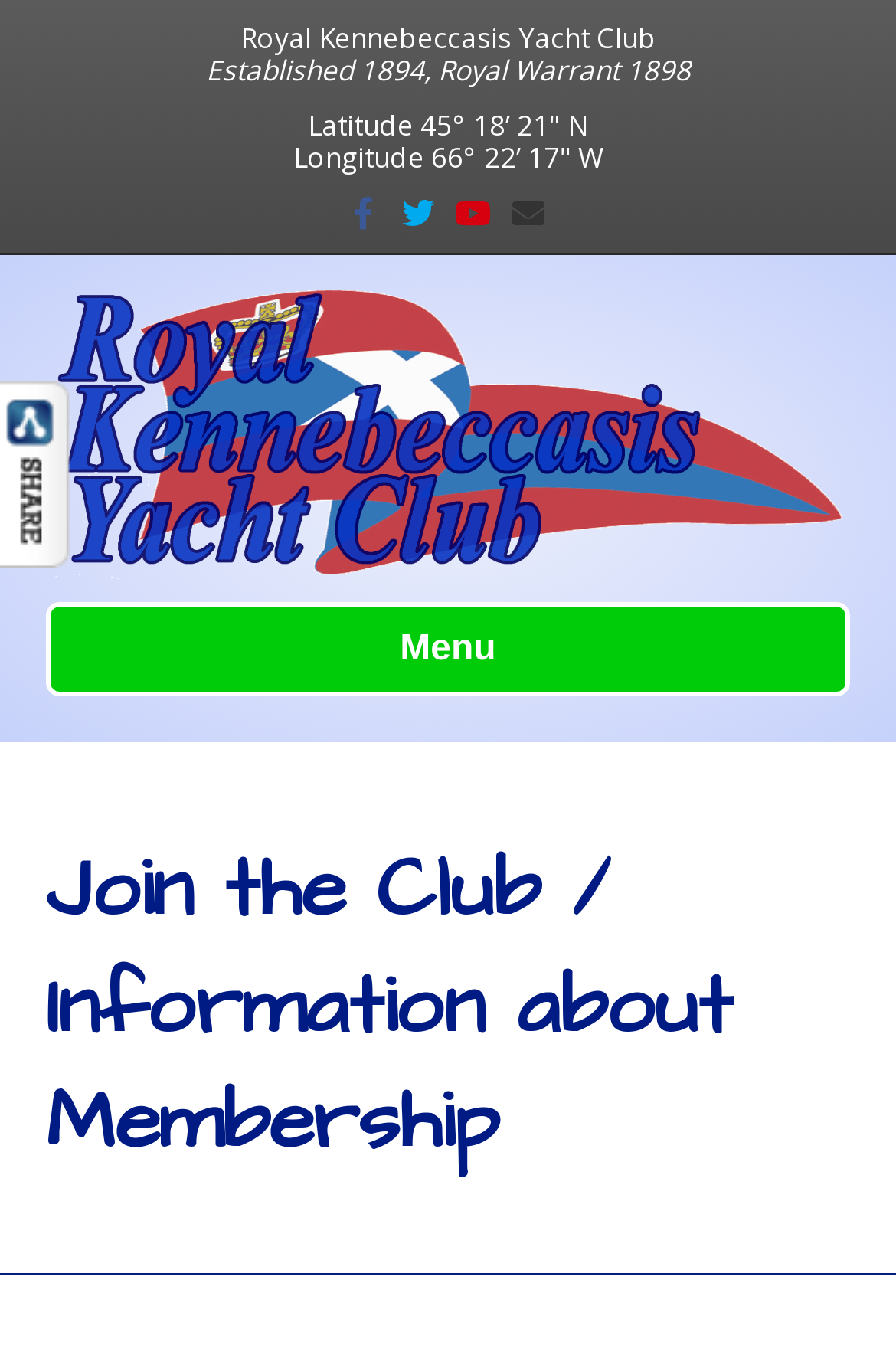Respond to the question with just a single word or phrase: 
What is the name of the yacht club?

RKYC